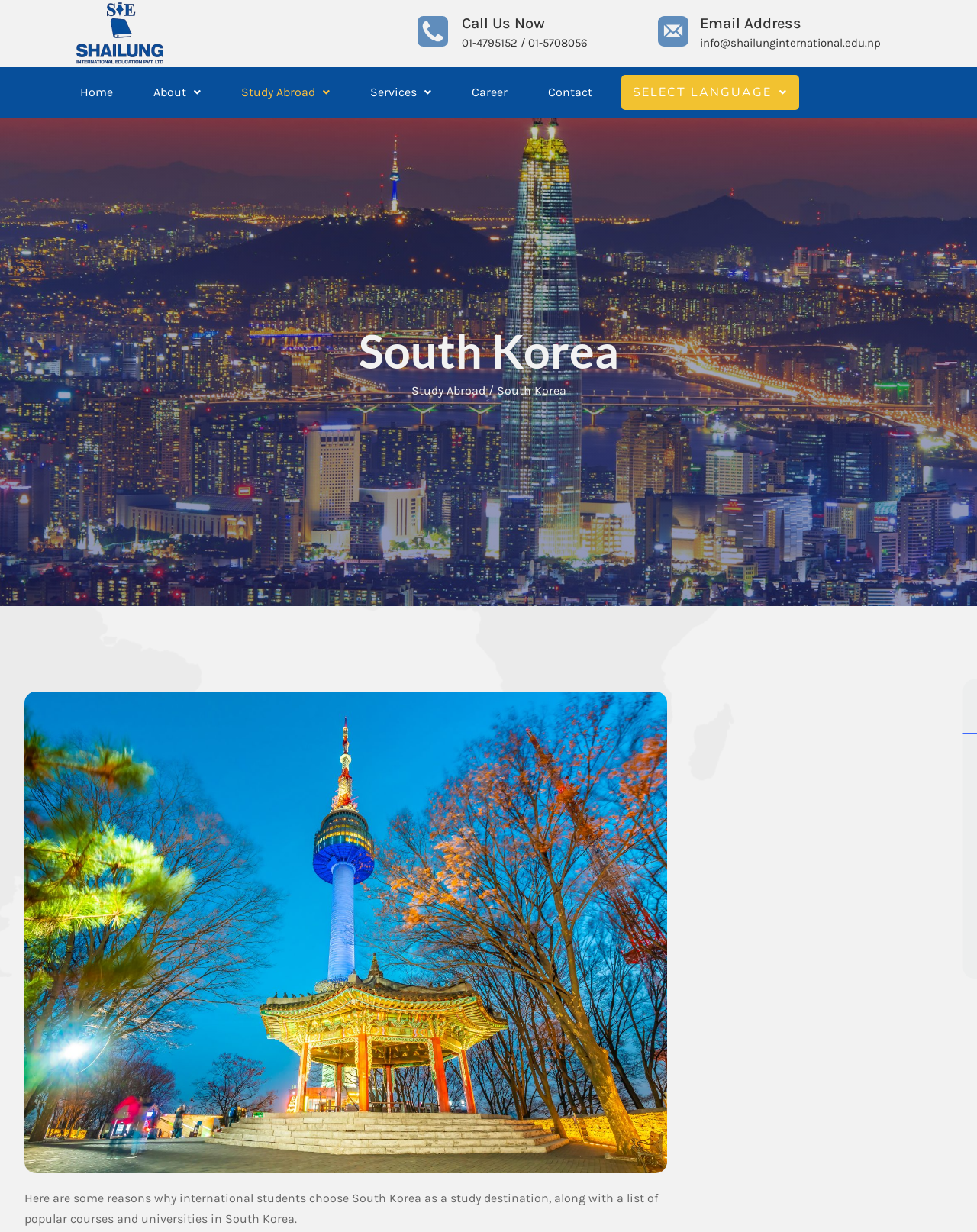What is the phone number to call for inquiry?
Carefully analyze the image and provide a detailed answer to the question.

I found the phone number by looking at the top-right section of the webpage, where it says 'Call Us Now' followed by the phone number.